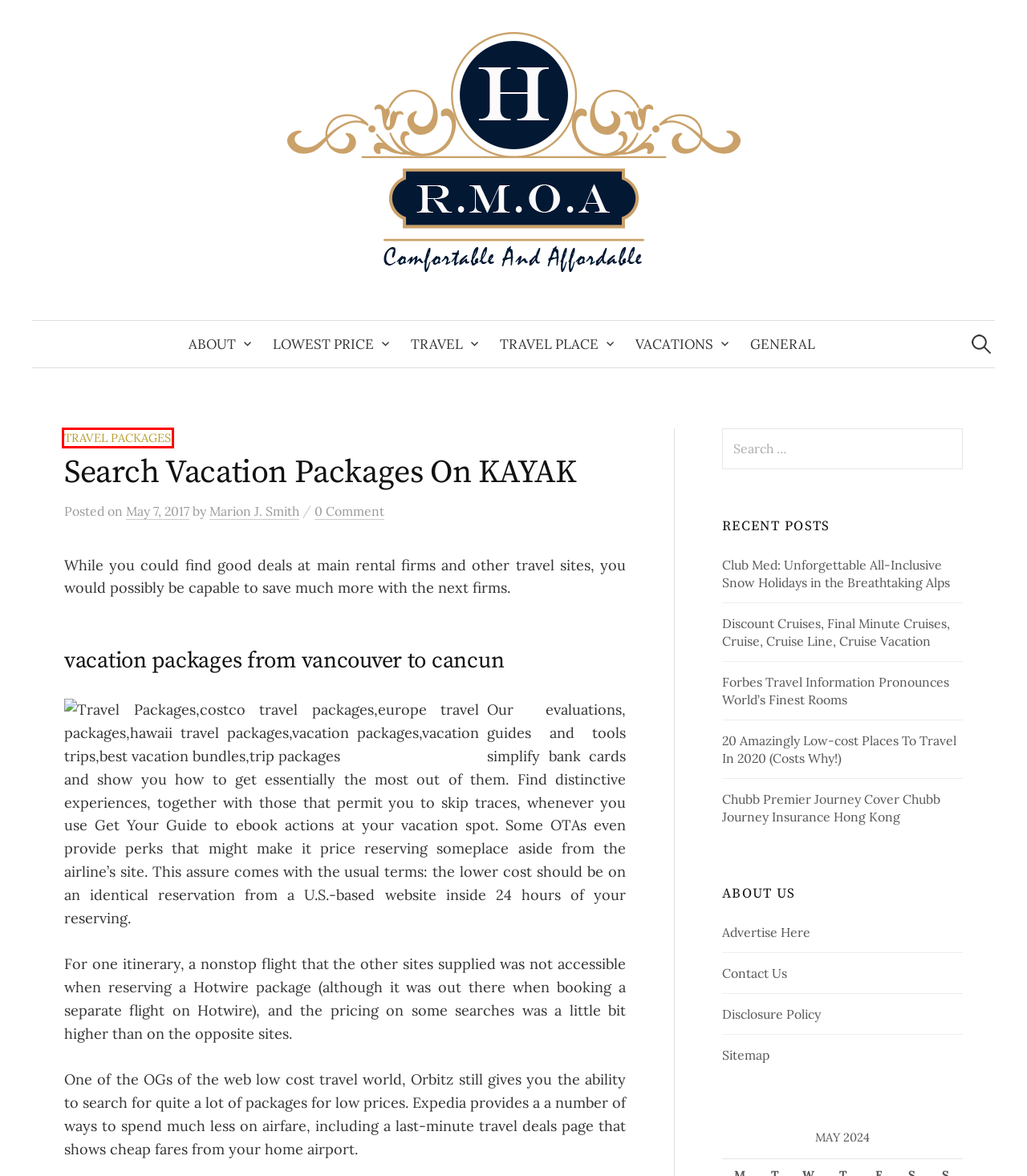You see a screenshot of a webpage with a red bounding box surrounding an element. Pick the webpage description that most accurately represents the new webpage after interacting with the element in the red bounding box. The options are:
A. Vacations Archives - Hotel Rural Muse Ola Alpargata
B. Lowest Price Archives - Hotel Rural Muse Ola Alpargata
C. Travel Packages Archives - Hotel Rural Muse Ola Alpargata
D. Cheap Airfare Archives - Hotel Rural Muse Ola Alpargata
E. General Archives - Hotel Rural Muse Ola Alpargata
F. Marion J. Smith, Author at Hotel Rural Muse Ola Alpargata
G. Hotel Rural Muse Ola Alpargata - Comfortable And Affordable
H. Travel Place Archives - Hotel Rural Muse Ola Alpargata

C